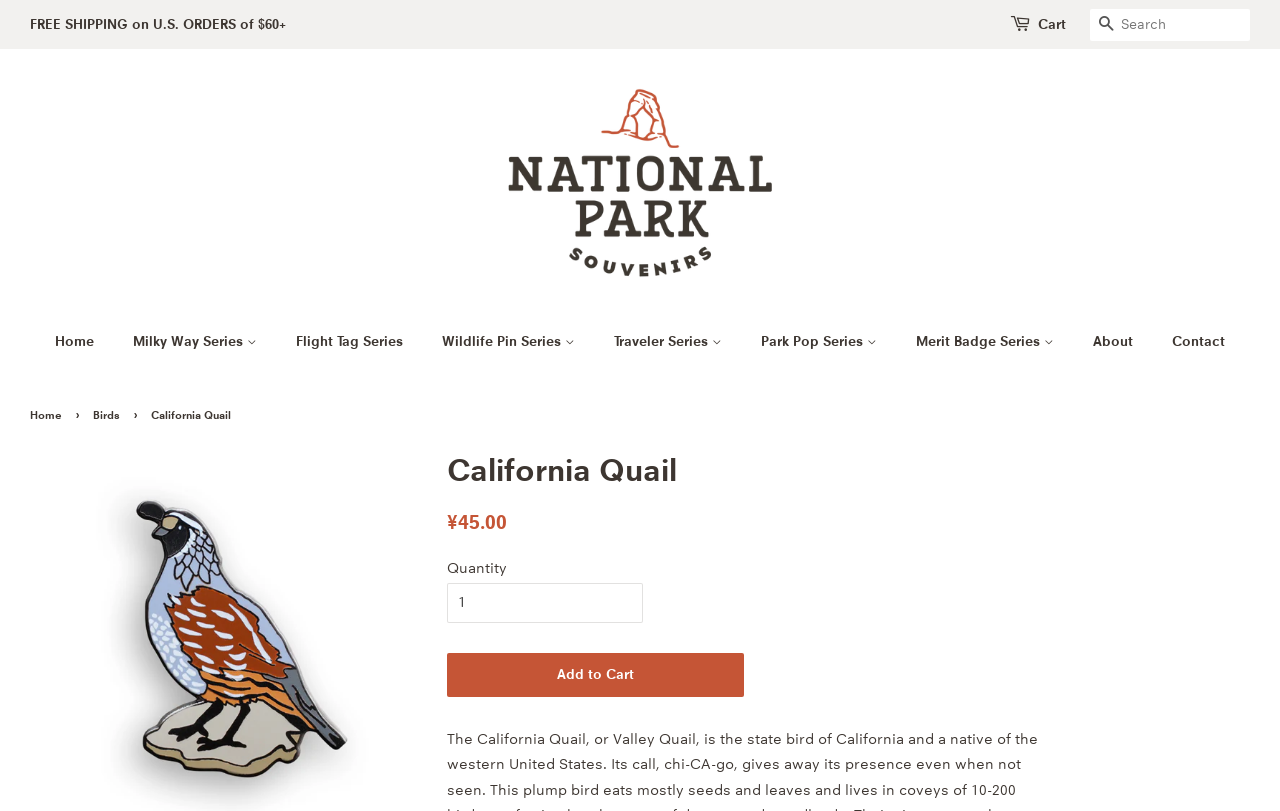Determine the bounding box coordinates of the region I should click to achieve the following instruction: "Go to Birds page". Ensure the bounding box coordinates are four float numbers between 0 and 1, i.e., [left, top, right, bottom].

[0.073, 0.504, 0.098, 0.52]